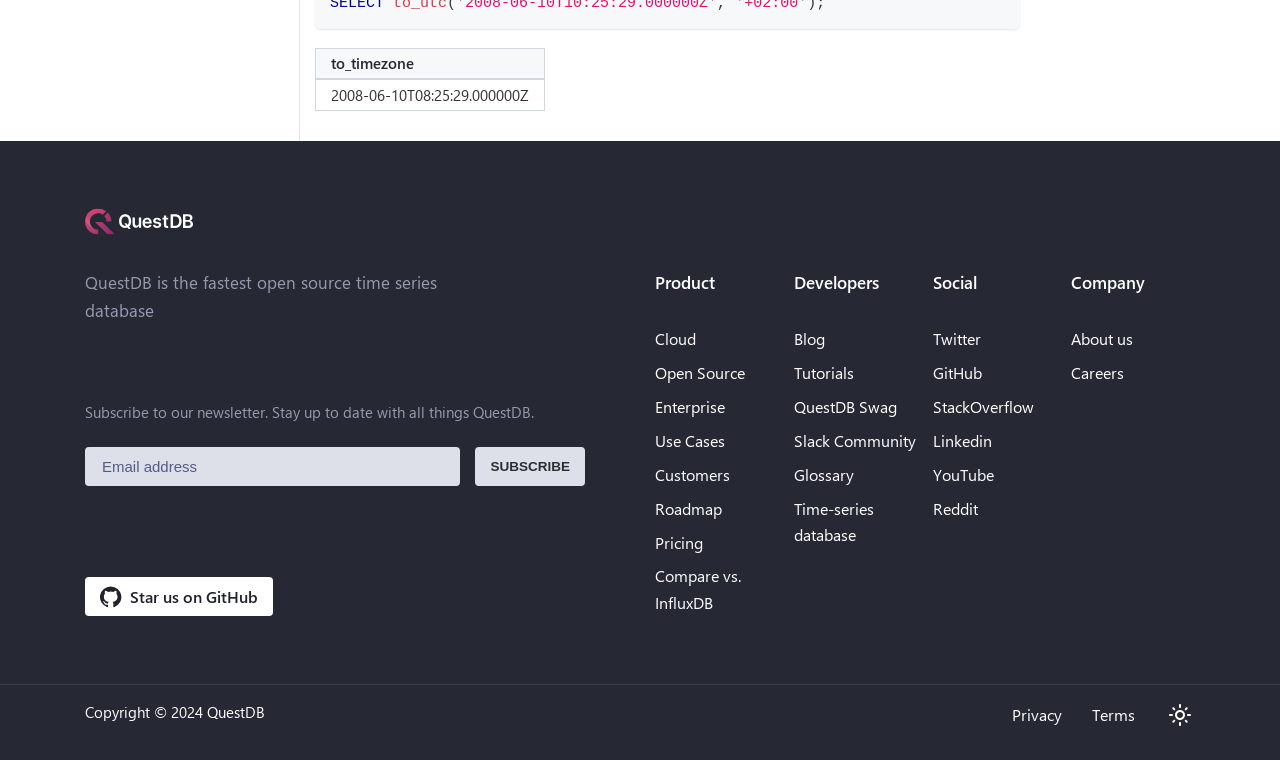Based on the image, please elaborate on the answer to the following question:
What is the name of the company?

The company name can be found in the logo at the top of the page, which is described as 'QuestDB logo'.